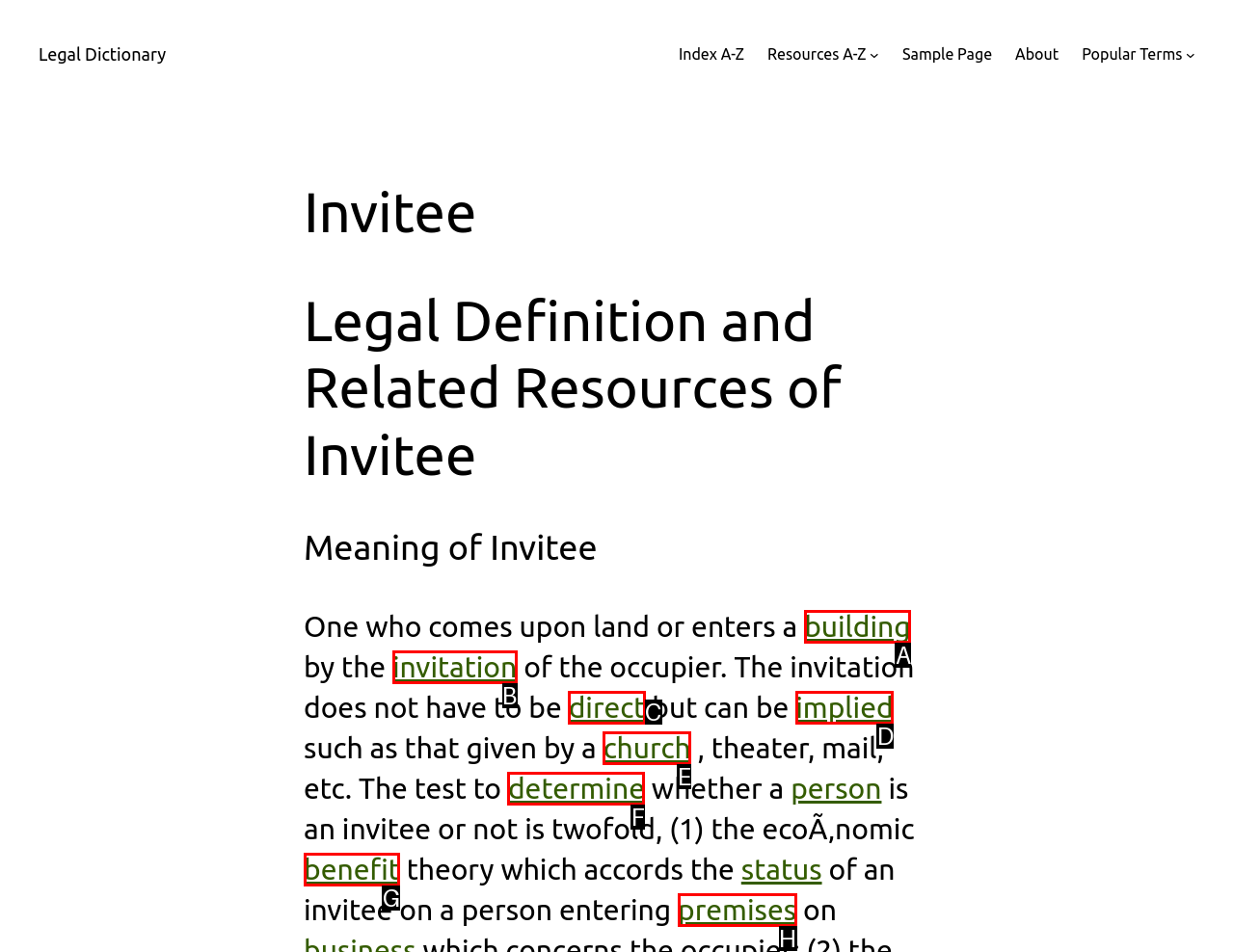Identify which HTML element aligns with the description: benefit
Answer using the letter of the correct choice from the options available.

G